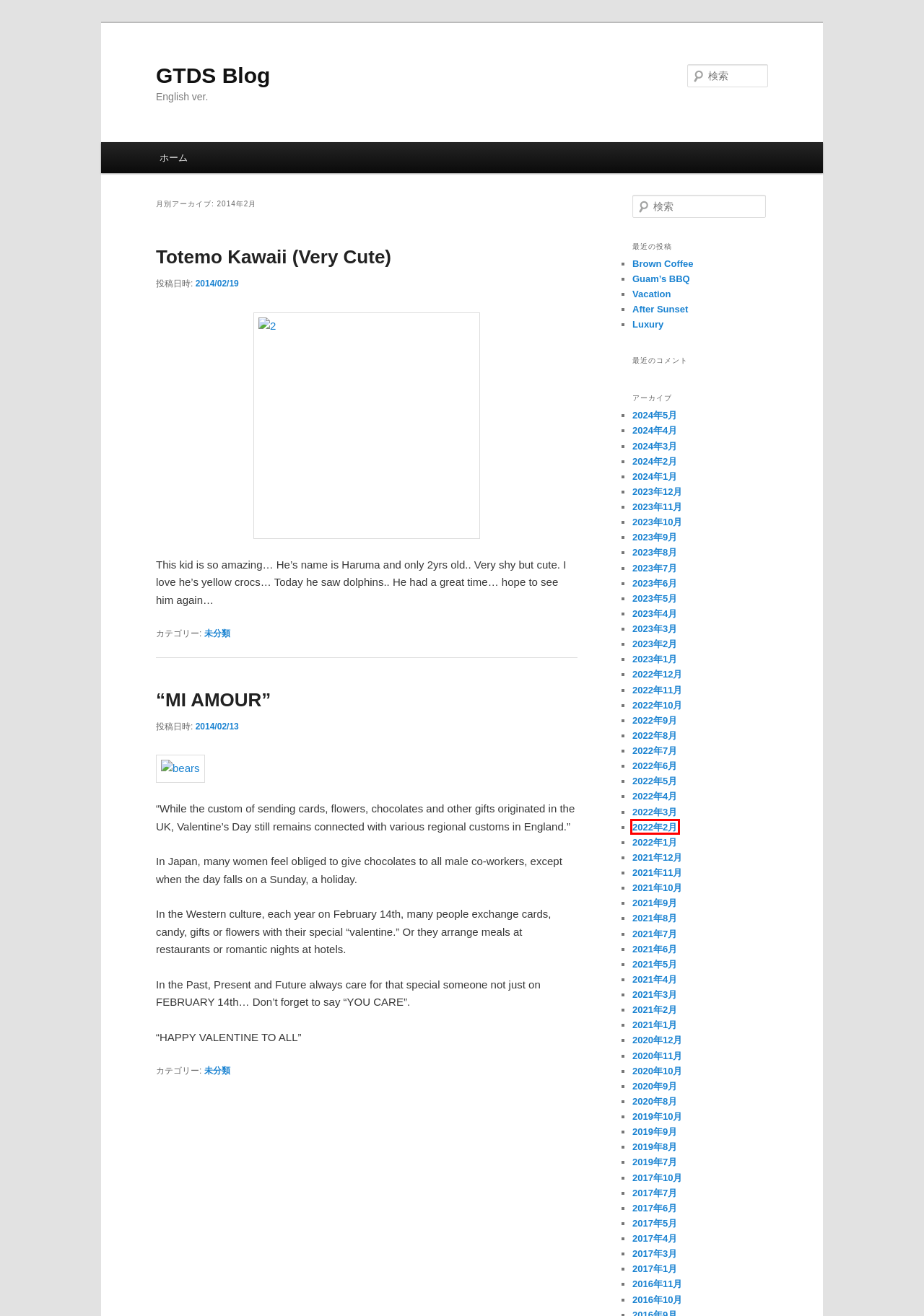Using the screenshot of a webpage with a red bounding box, pick the webpage description that most accurately represents the new webpage after the element inside the red box is clicked. Here are the candidates:
A. 10月 | 2016 | GTDS Blog
B. 6月 | 2017 | GTDS Blog
C. 2月 | 2022 | GTDS Blog
D. 10月 | 2019 | GTDS Blog
E. 2月 | 2024 | GTDS Blog
F. 未分類 | GTDS Blog
G. 4月 | 2023 | GTDS Blog
H. 9月 | 2022 | GTDS Blog

C